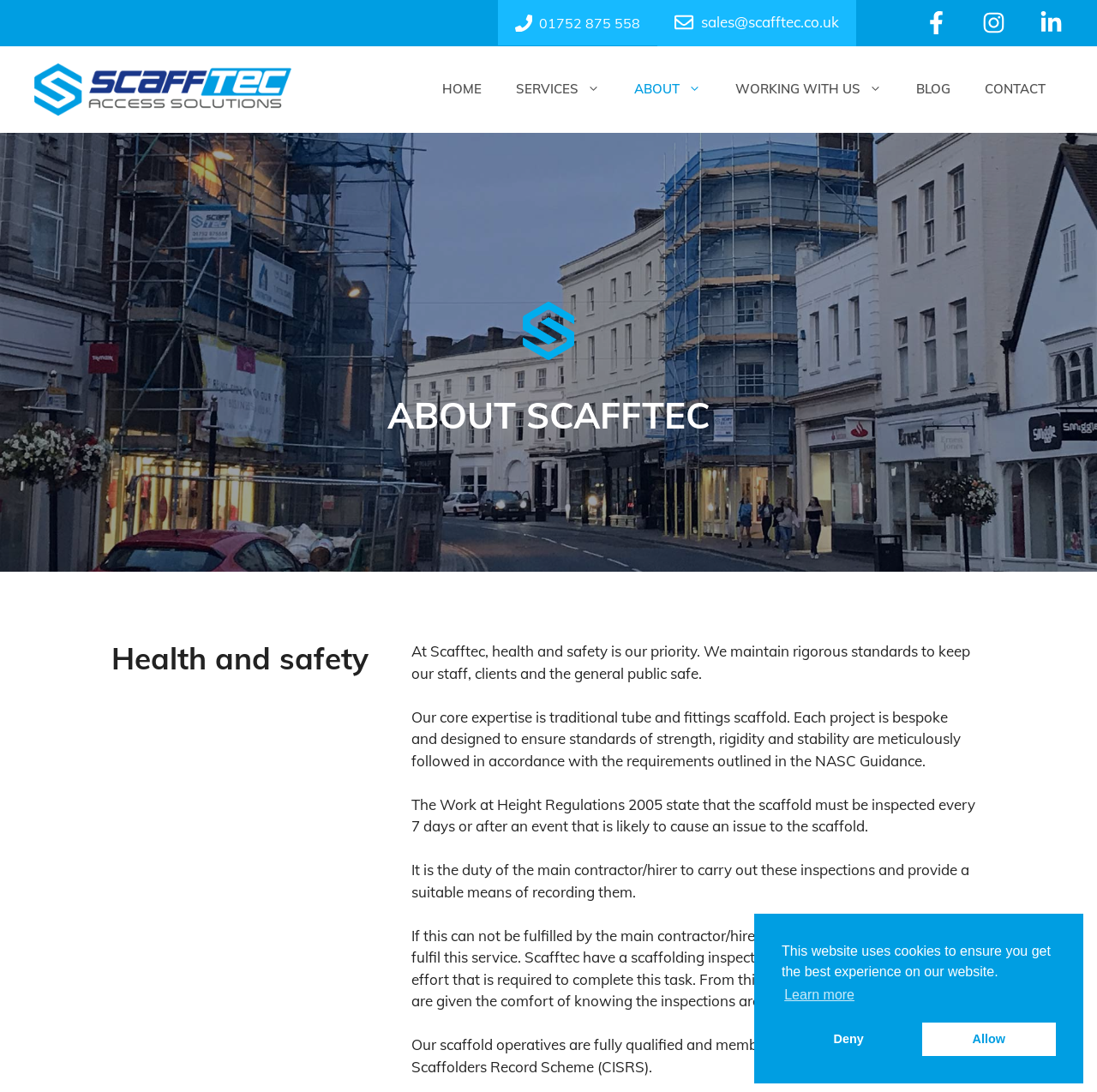Respond to the question with just a single word or phrase: 
What is the main expertise of Scafftec?

Traditional tube and fittings scaffold